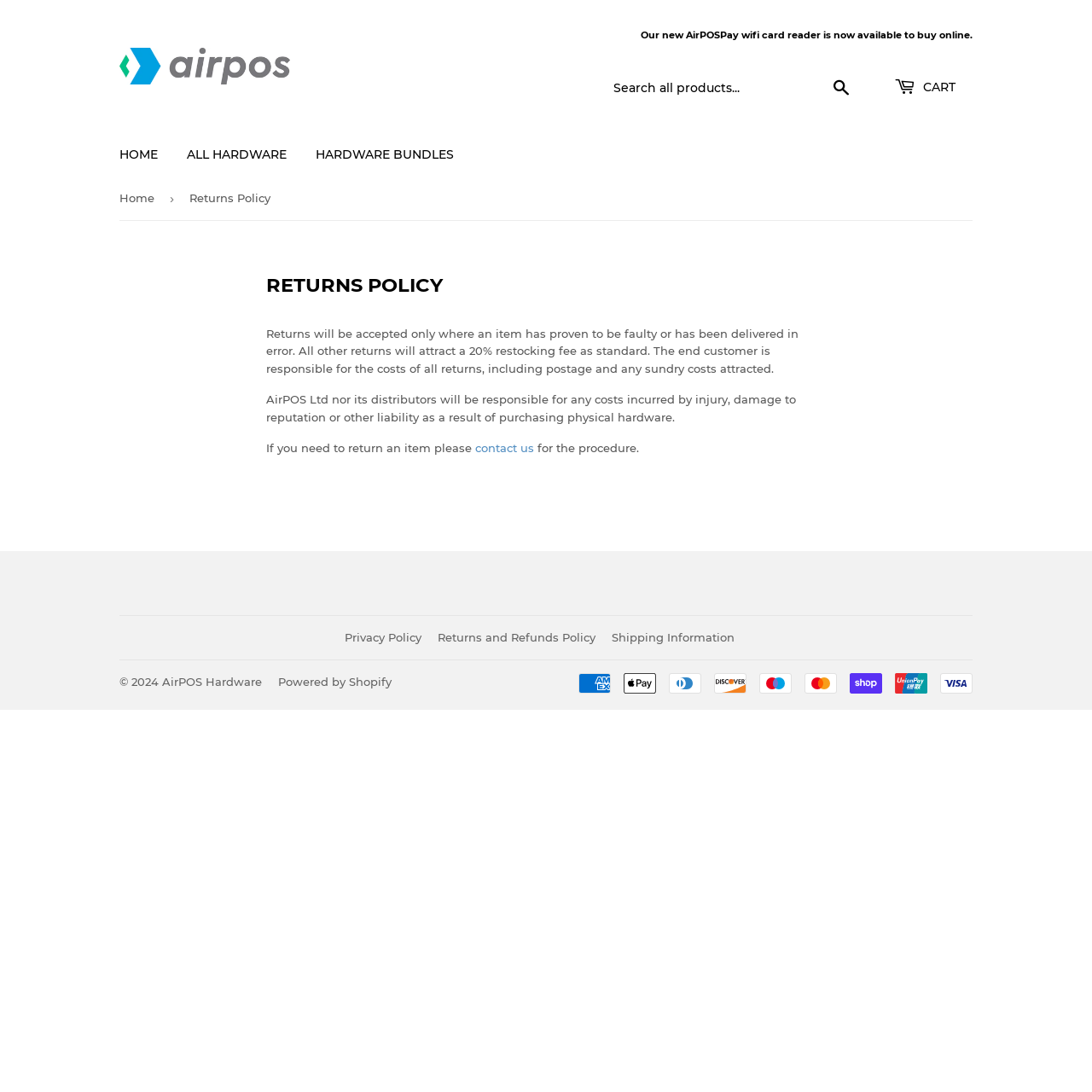What payment methods are accepted?
Please respond to the question with as much detail as possible.

The payment icons at the bottom of the page show that the website accepts multiple payment methods, including American Express, Apple Pay, Diners Club, Discover, Maestro, Mastercard, Shop Pay, Union Pay, and Visa.